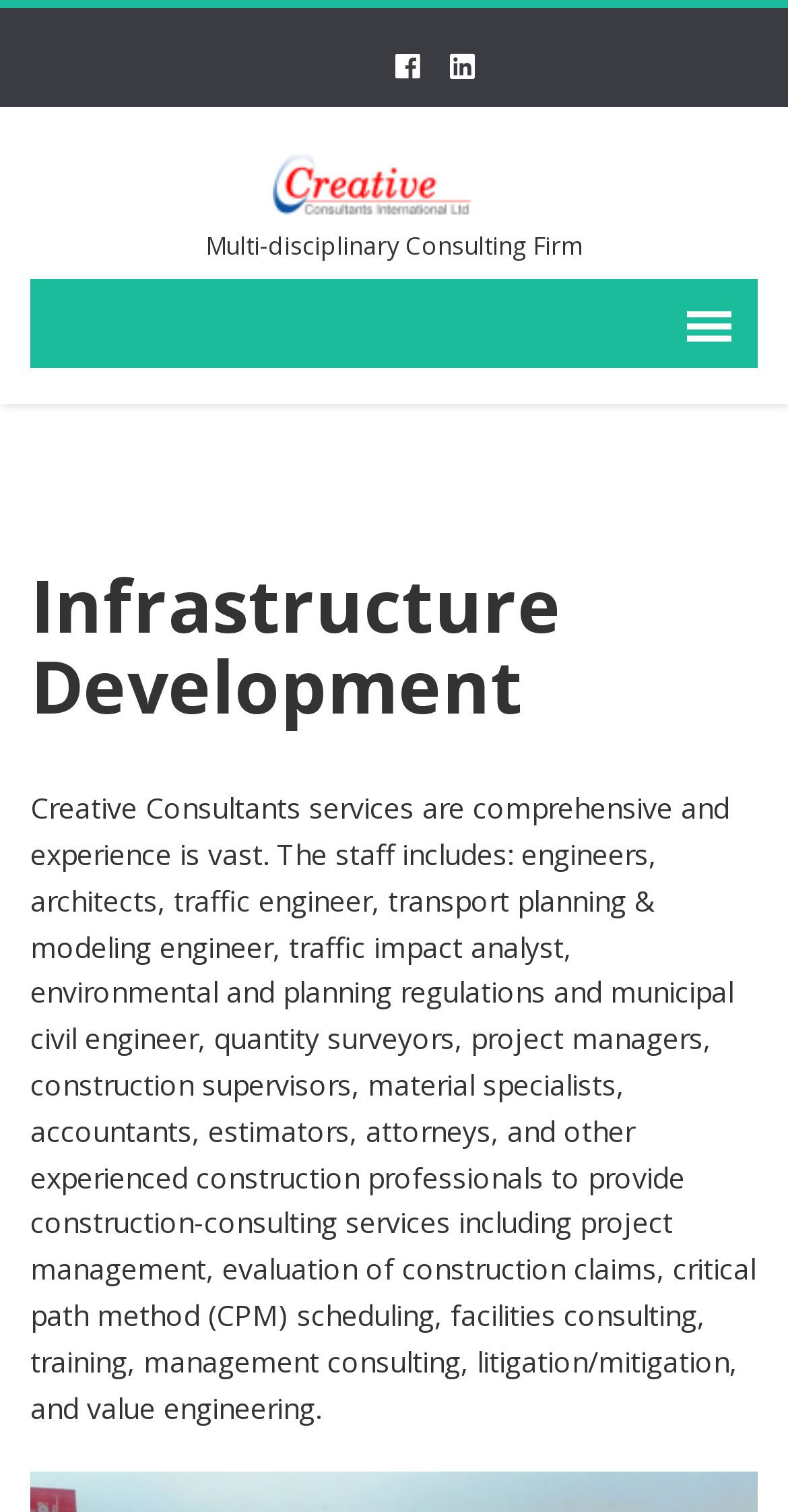Analyze the image and answer the question with as much detail as possible: 
What professionals are part of Creative Consultants' staff?

I obtained this answer by reading the StaticText element which lists various professionals including engineers, architects, traffic engineers, transport planning & modeling engineers, traffic impact analysts, environmental and planning regulations and municipal civil engineers, quantity surveyors, project managers, construction supervisors, material specialists, accountants, estimators, attorneys, and other experienced construction professionals.